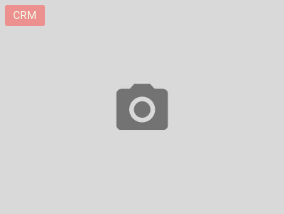What is the camera icon associated with?
Using the visual information, reply with a single word or short phrase.

CRM